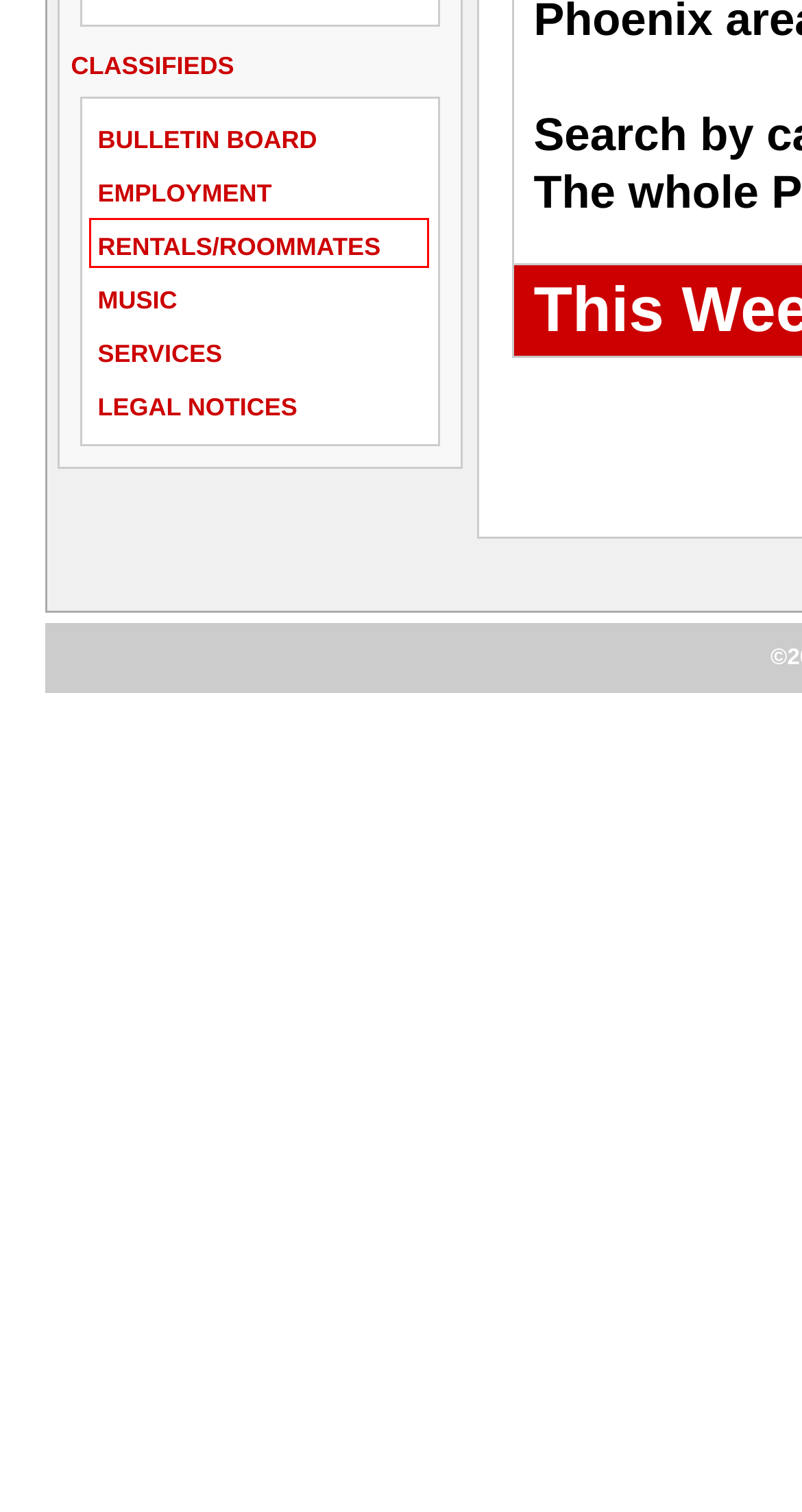Examine the screenshot of a webpage with a red bounding box around a specific UI element. Identify which webpage description best matches the new webpage that appears after clicking the element in the red bounding box. Here are the candidates:
A. Phoenix AdIndex - Online Advertising Directory - Services
B. Phoenix AdIndex - Online Classified Advertising Directory - Services
C. Phoenix AdIndex - Online Classified Advertising Directory
D. Phoenix AdIndex - Online Classified Advertising Directory - Music
E. Phoenix AdIndex - Online Classified Advertising Directory - Legal Notices
F. Phoenix AdIndex - Online Advertising Directory - Restaurants
G. Phoenix AdIndex - Online Classified Advertising Directory - Bulletin Board
H. Phoenix AdIndex - Online Classified Advertising Directory - Rentals/Roommates

H